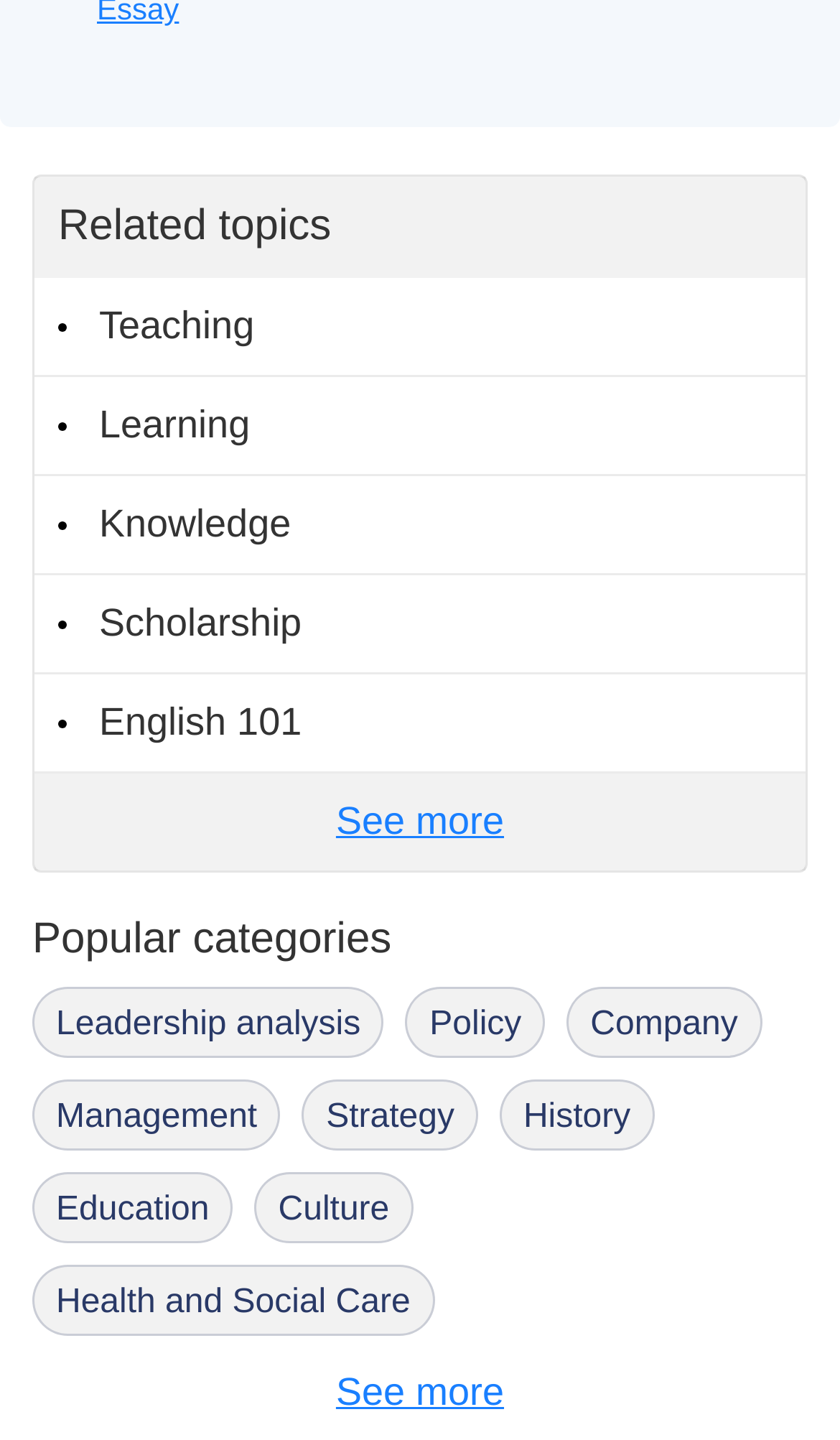Please answer the following question using a single word or phrase: 
What is the last popular category?

History